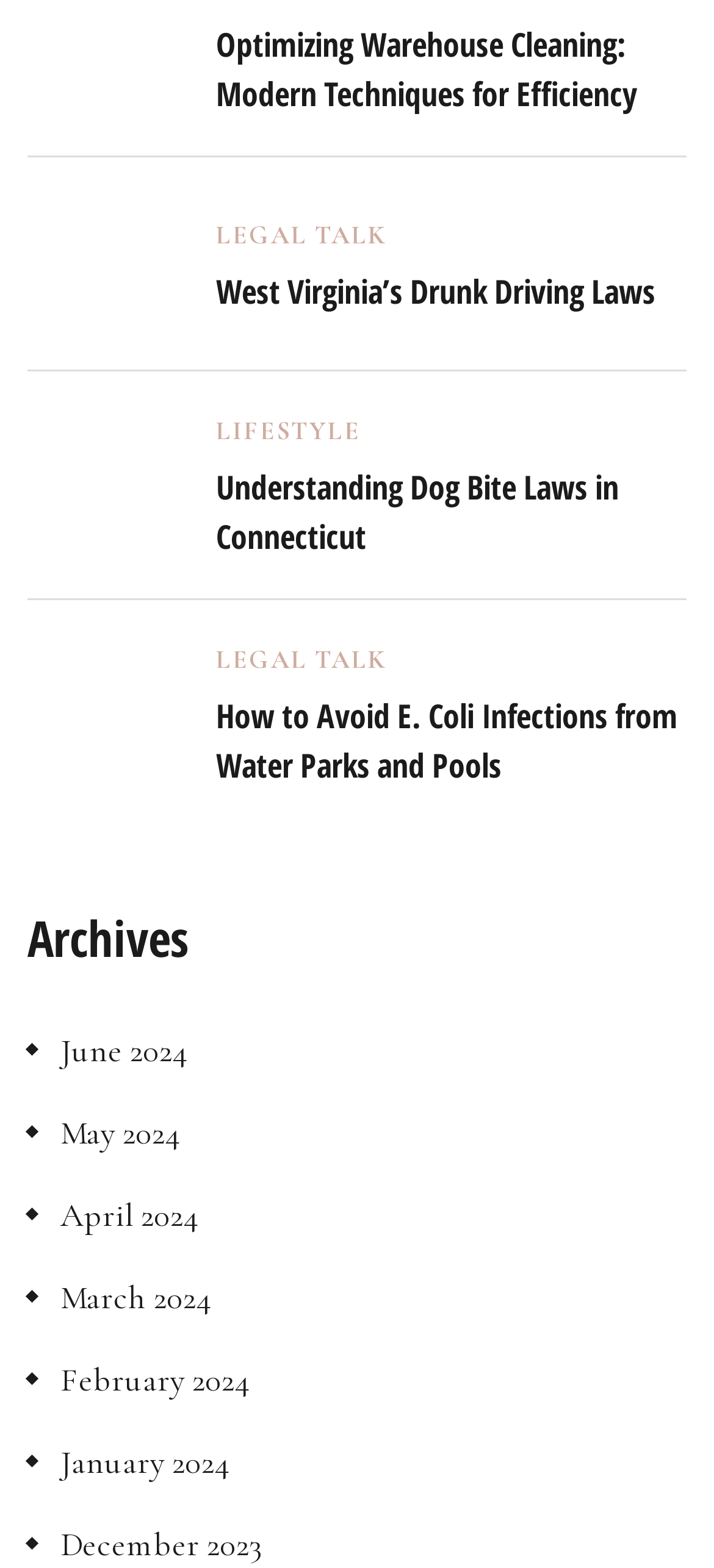Specify the bounding box coordinates of the element's region that should be clicked to achieve the following instruction: "Explore West Virginia’s Drunk Driving Laws". The bounding box coordinates consist of four float numbers between 0 and 1, in the format [left, top, right, bottom].

[0.303, 0.17, 0.962, 0.201]